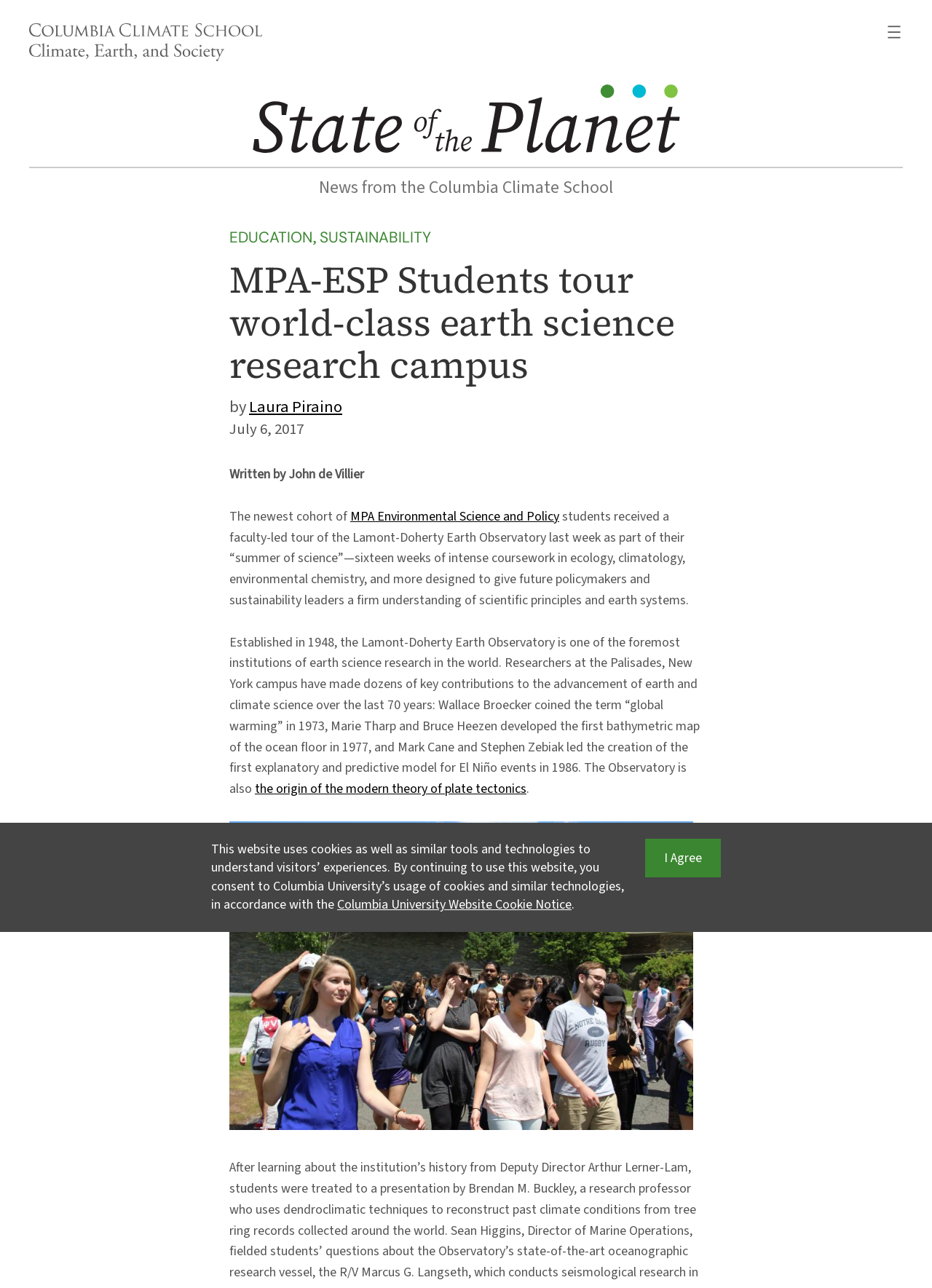Find the bounding box coordinates of the clickable area required to complete the following action: "Click the link to Columbia Climate School".

[0.031, 0.037, 0.281, 0.051]